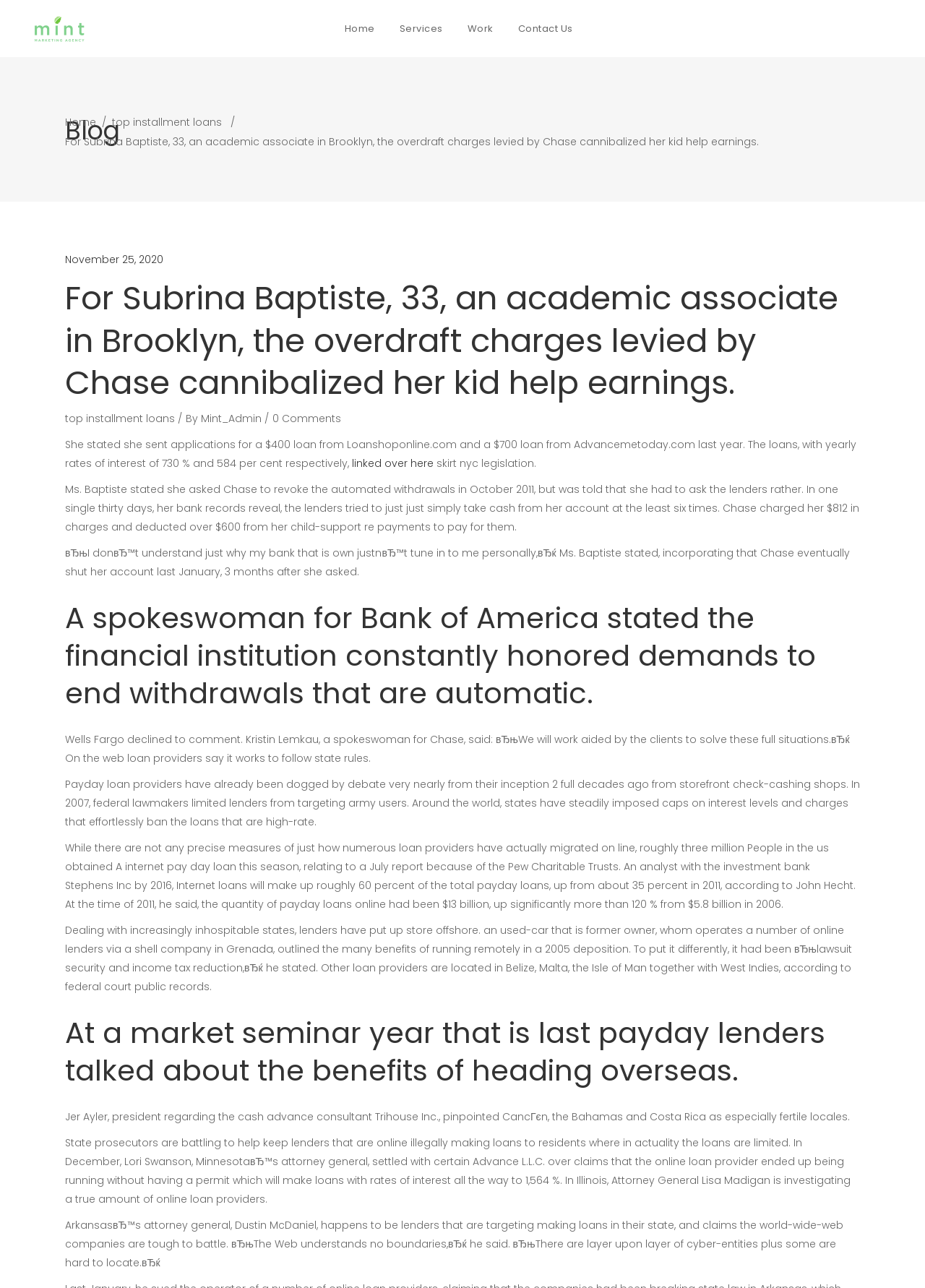Identify the bounding box coordinates of the section that should be clicked to achieve the task described: "Click the 'Home' link".

[0.359, 0.0, 0.418, 0.044]